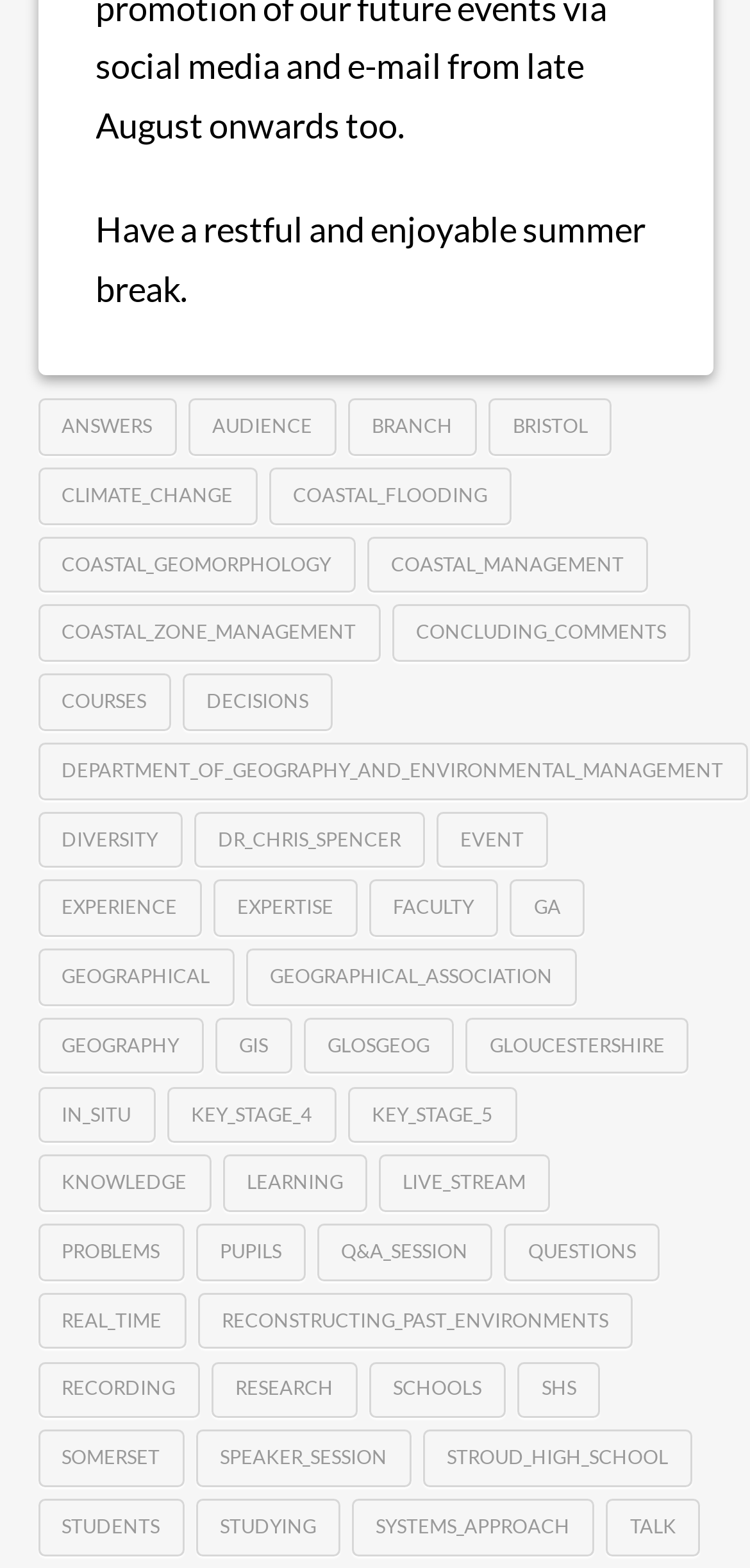What is the first link on the webpage?
Observe the image and answer the question with a one-word or short phrase response.

ANSWERS